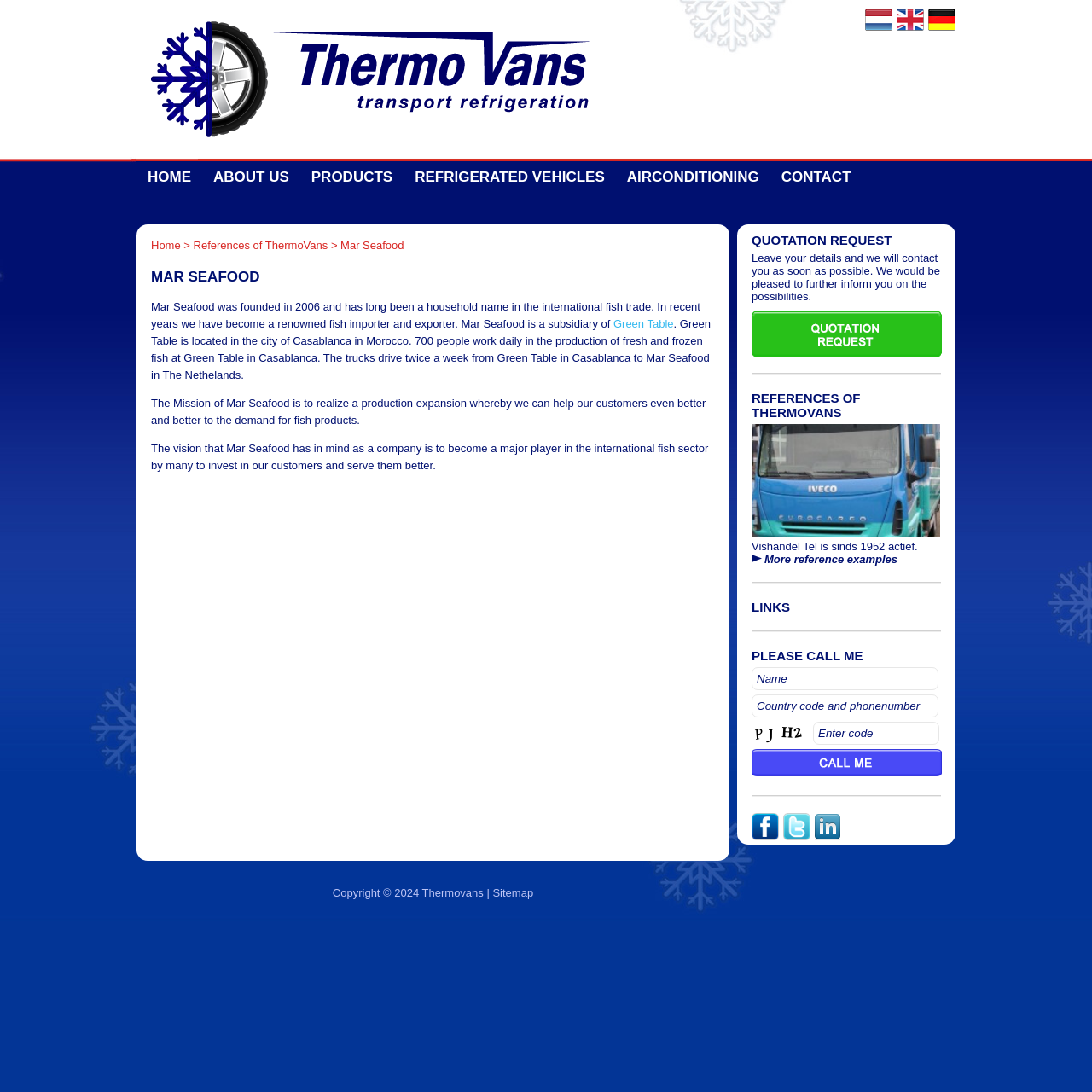Using the information in the image, give a detailed answer to the following question: What is the name of the company?

I found the answer by looking at the static text element with the content 'Mar Seafood was founded in 2006 and has long been a household name in the international fish trade. In recent years we have become a renowned fish importer and exporter.' which is located at the top of the webpage.